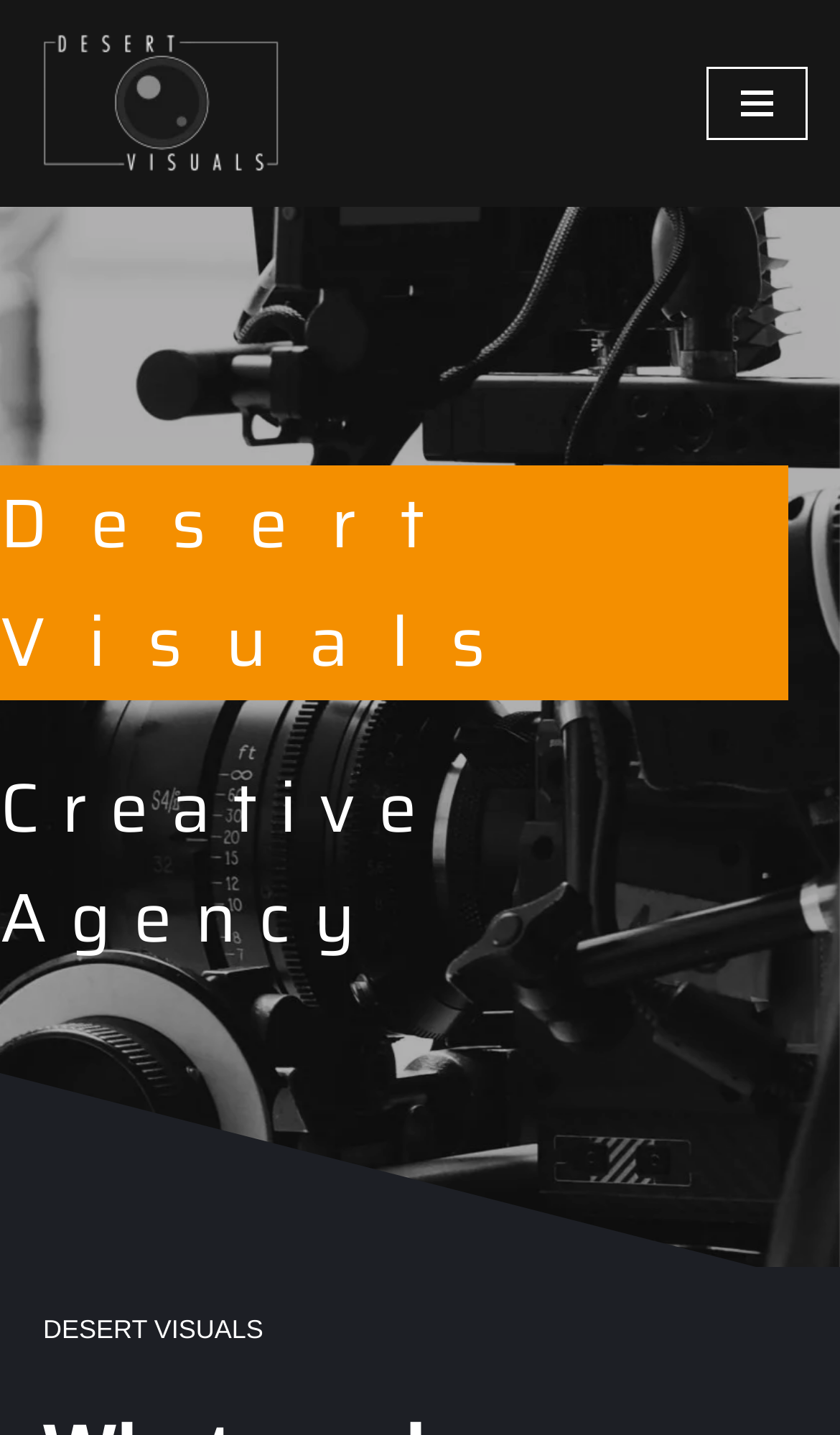Using the element description: "Skip to content", determine the bounding box coordinates for the specified UI element. The coordinates should be four float numbers between 0 and 1, [left, top, right, bottom].

[0.0, 0.048, 0.077, 0.078]